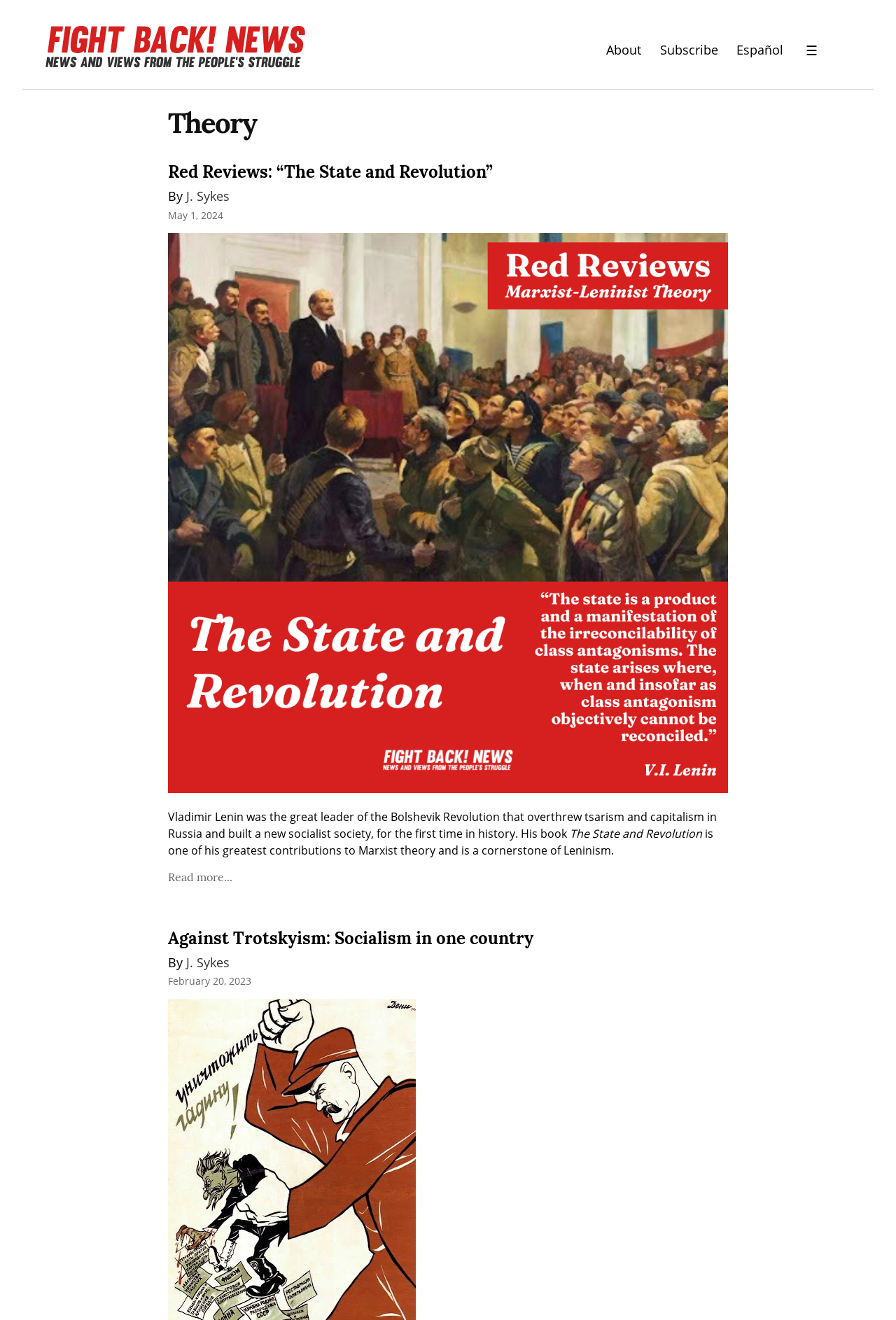Please provide the bounding box coordinates for the element that needs to be clicked to perform the instruction: "Subscribe to the newsletter". The coordinates must consist of four float numbers between 0 and 1, formatted as [left, top, right, bottom].

[0.736, 0.028, 0.801, 0.048]